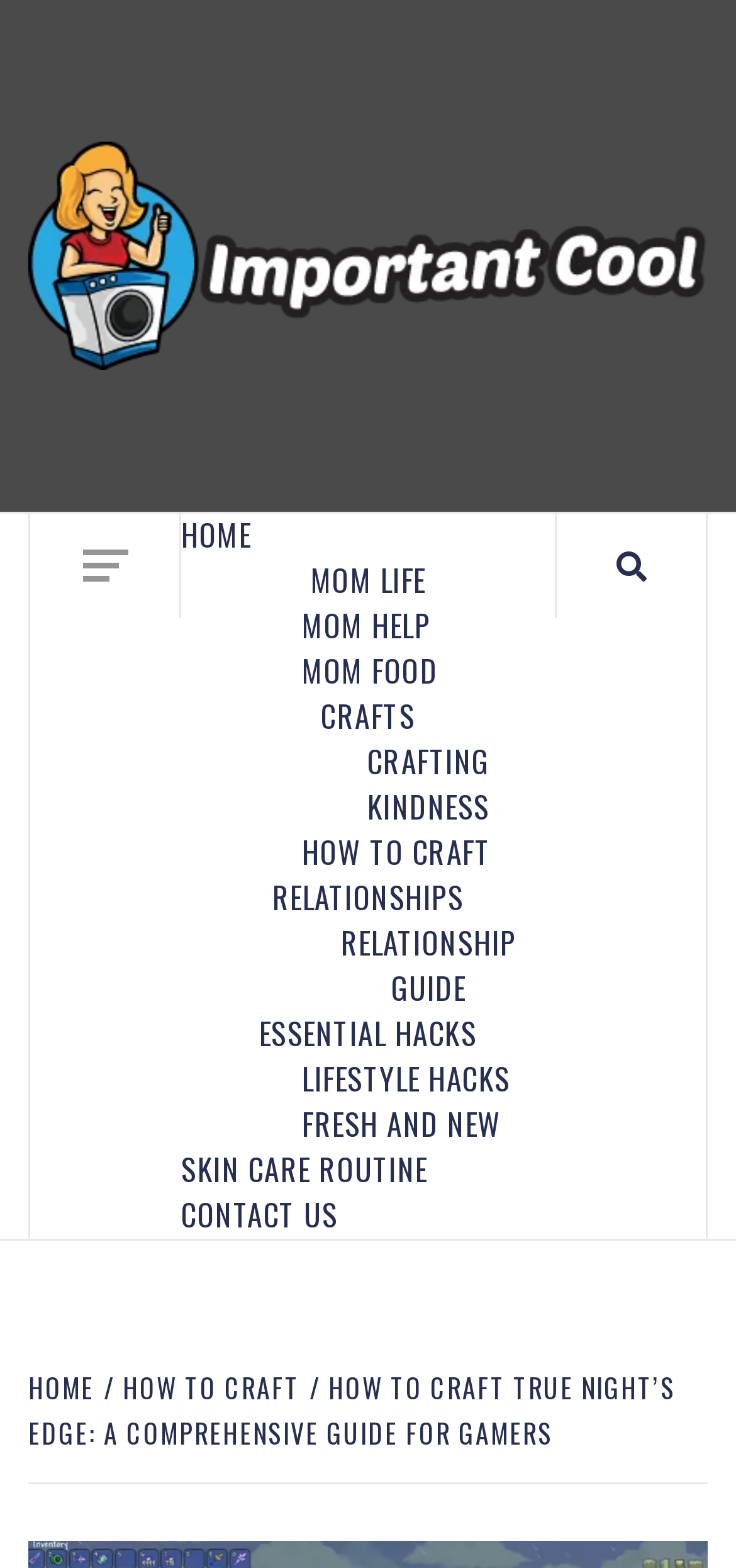Please locate the bounding box coordinates for the element that should be clicked to achieve the following instruction: "contact us". Ensure the coordinates are given as four float numbers between 0 and 1, i.e., [left, top, right, bottom].

[0.246, 0.76, 0.459, 0.789]